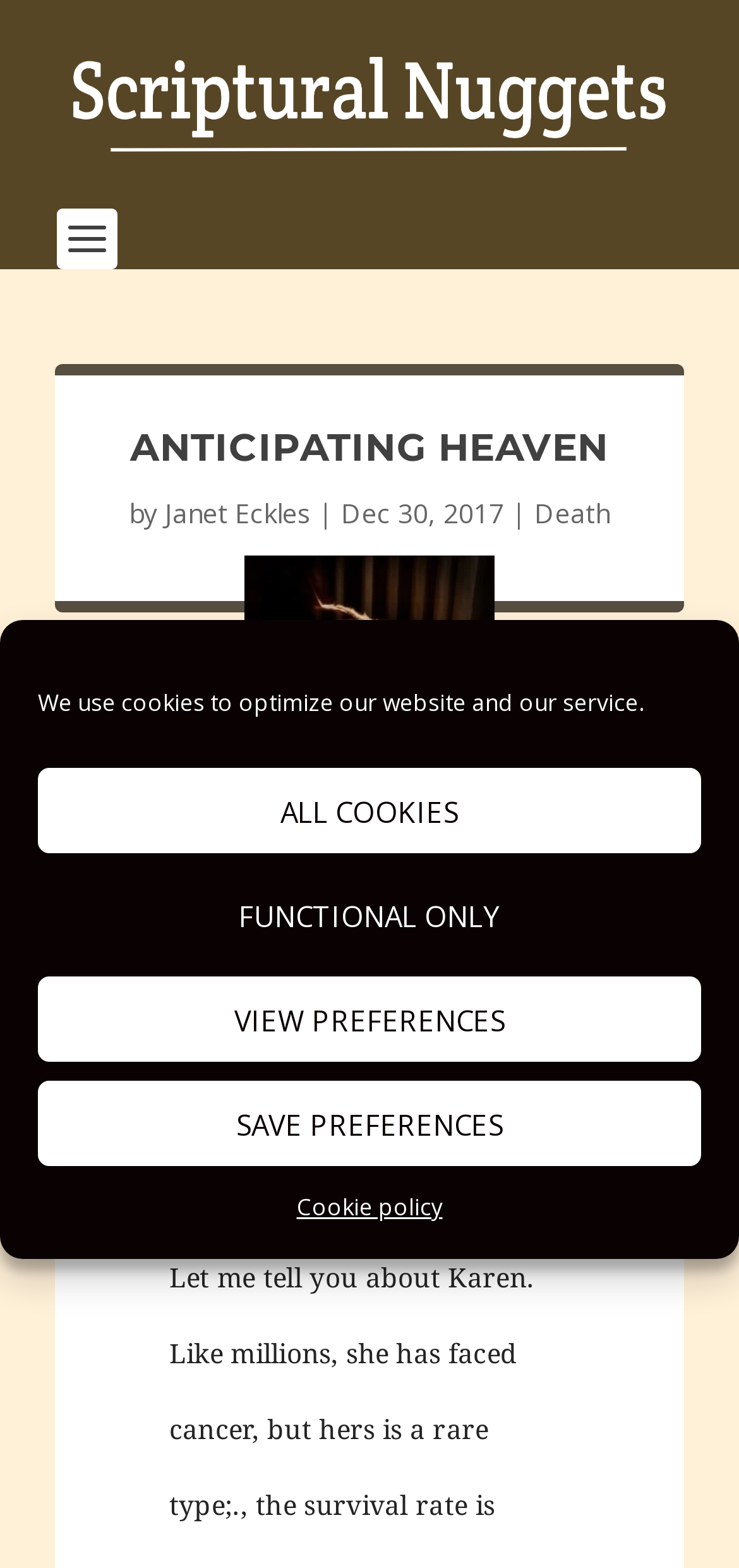Show the bounding box coordinates for the HTML element described as: "Save preferences".

[0.051, 0.689, 0.949, 0.744]